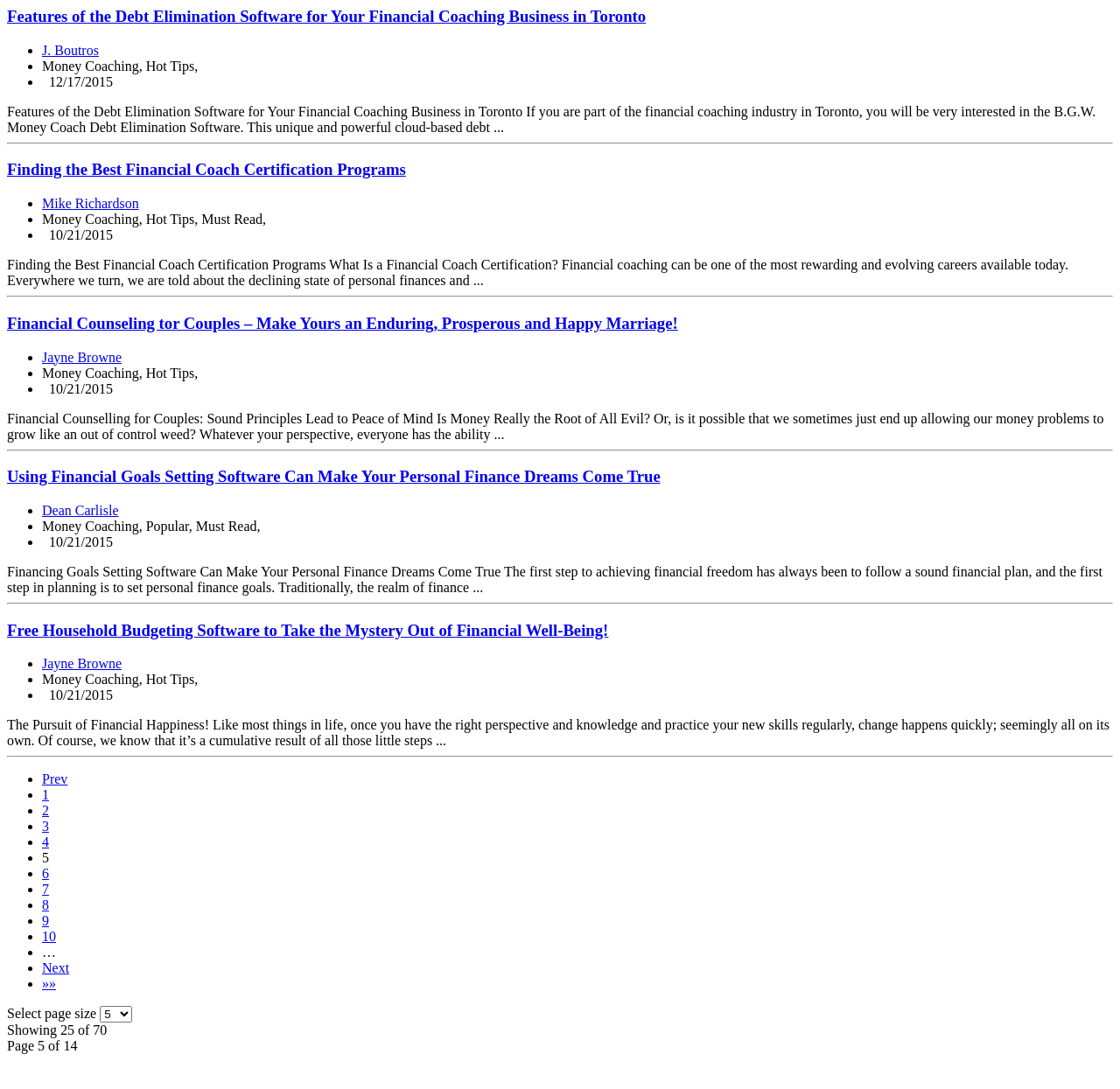Please locate the bounding box coordinates of the element that needs to be clicked to achieve the following instruction: "Click on the link 'Features of the Debt Elimination Software for Your Financial Coaching Business in Toronto'". The coordinates should be four float numbers between 0 and 1, i.e., [left, top, right, bottom].

[0.006, 0.006, 0.577, 0.023]